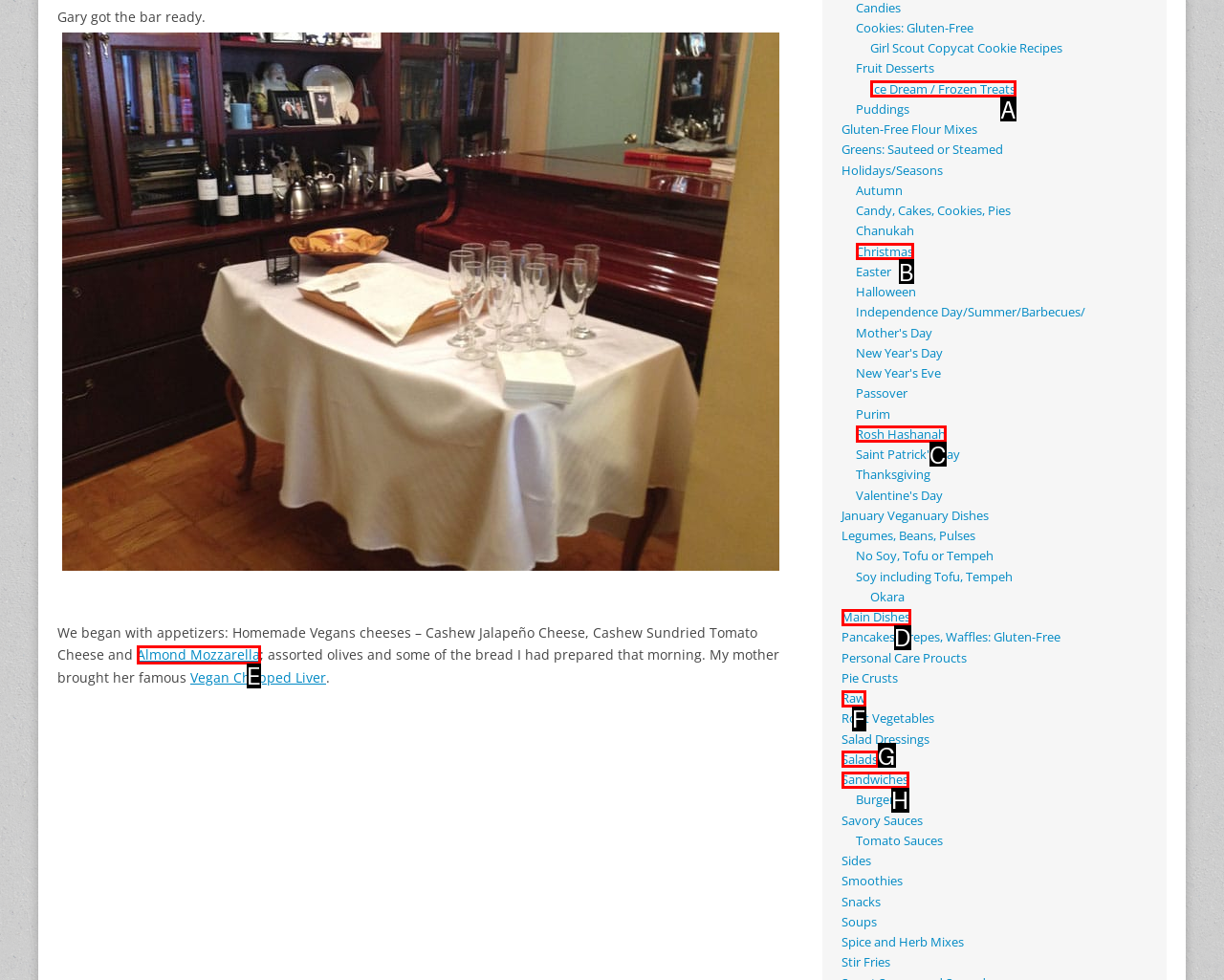Which HTML element matches the description: Ice Dream / Frozen Treats?
Reply with the letter of the correct choice.

A